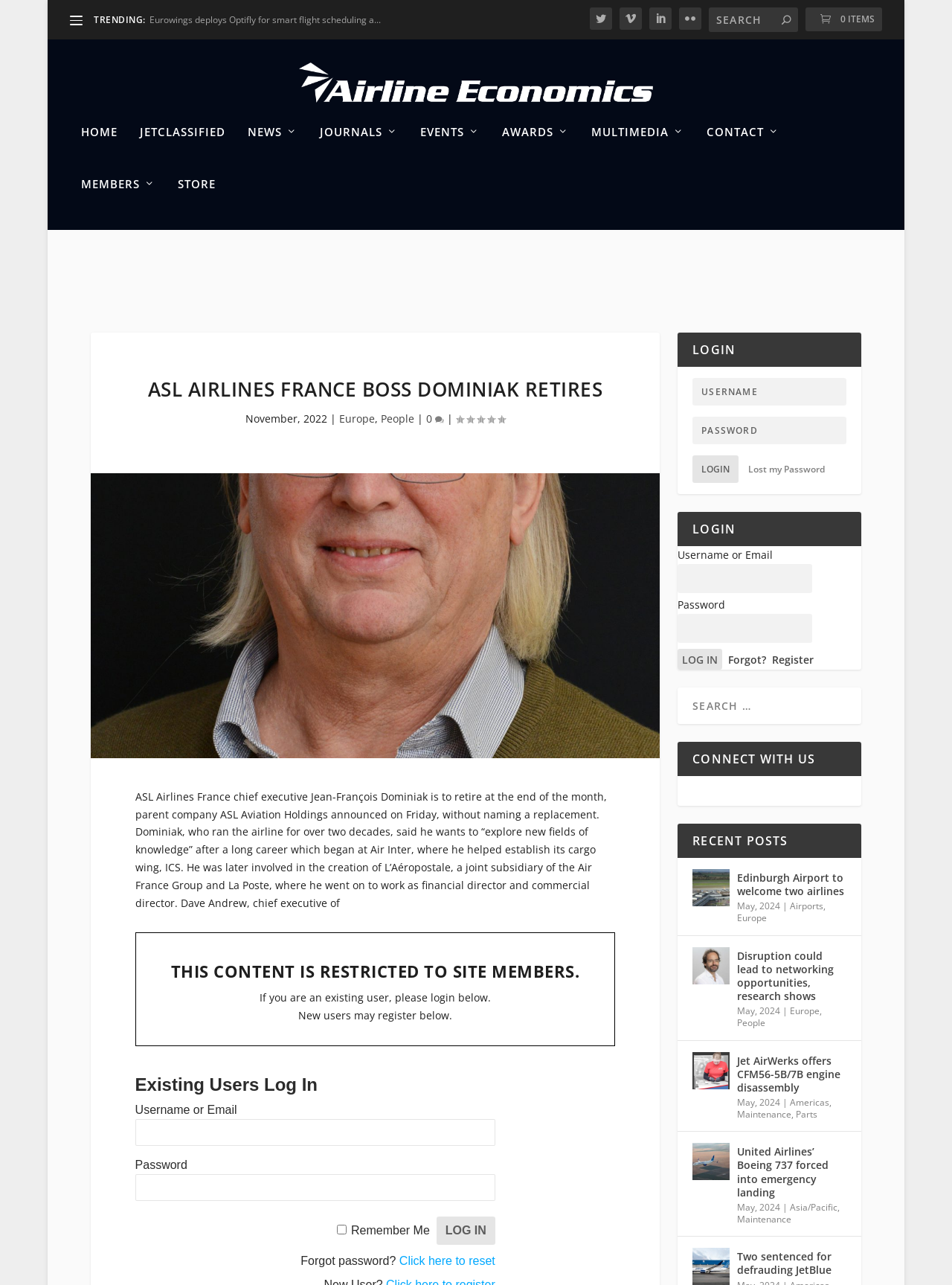Please provide a detailed answer to the question below by examining the image:
What is the topic of the recent post 'Disruption could lead to networking opportunities, research shows'?

The answer can be found in the recent posts section, where the title of the post is 'Disruption could lead to networking opportunities, research shows', indicating that the topic is related to research.